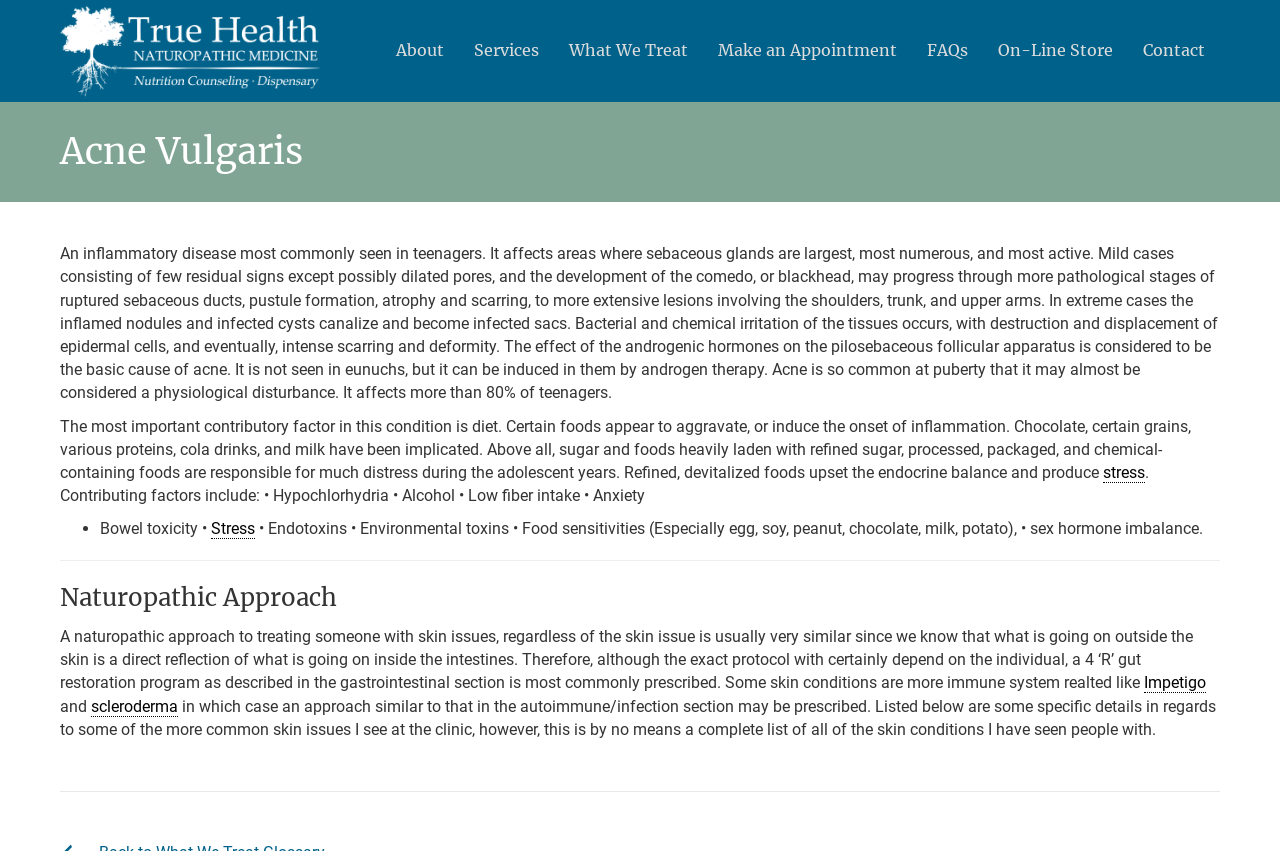Respond with a single word or short phrase to the following question: 
What is acne vulgaris?

Inflammatory disease